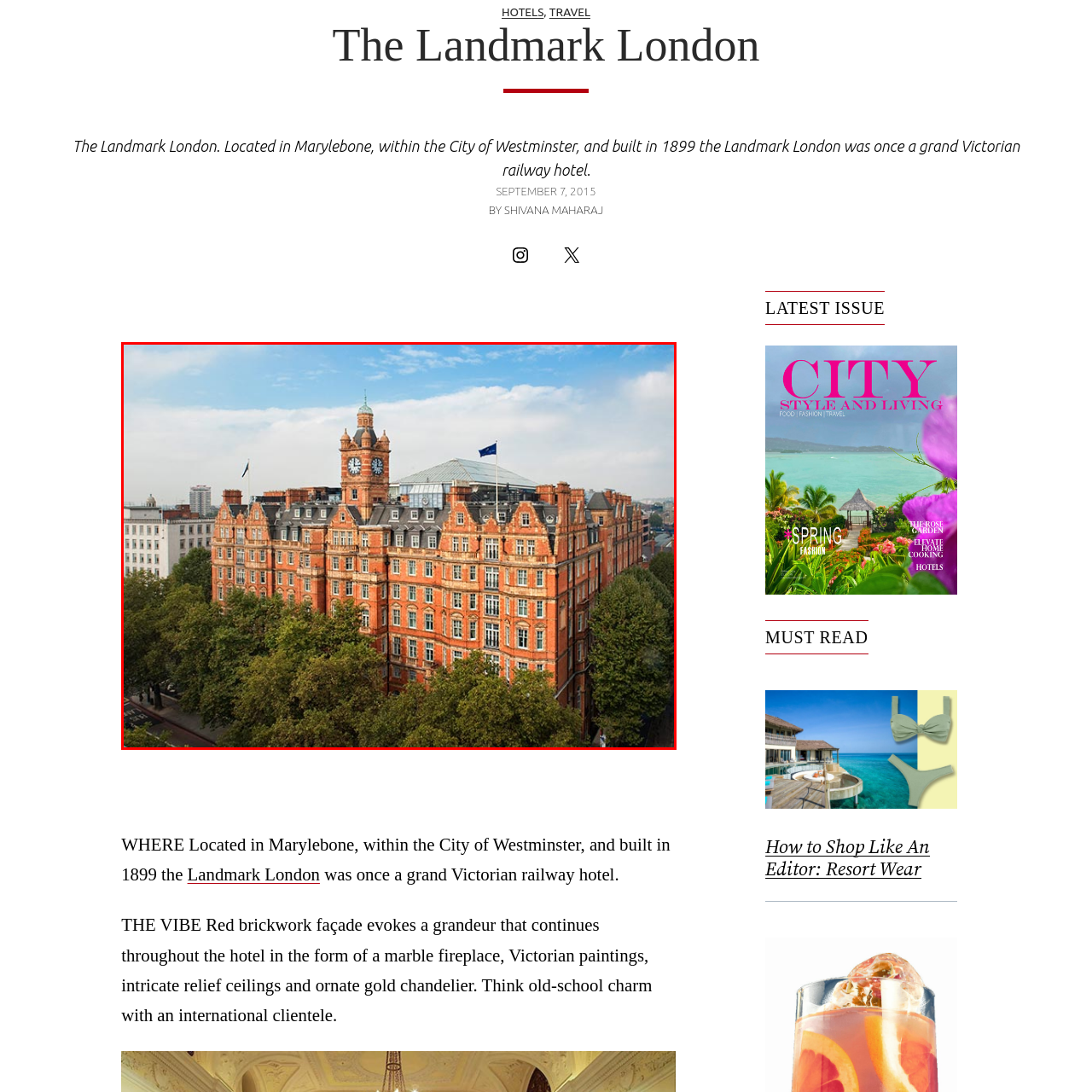Observe the image inside the red bounding box and respond to the question with a single word or phrase:
What is the year the hotel was built?

1899